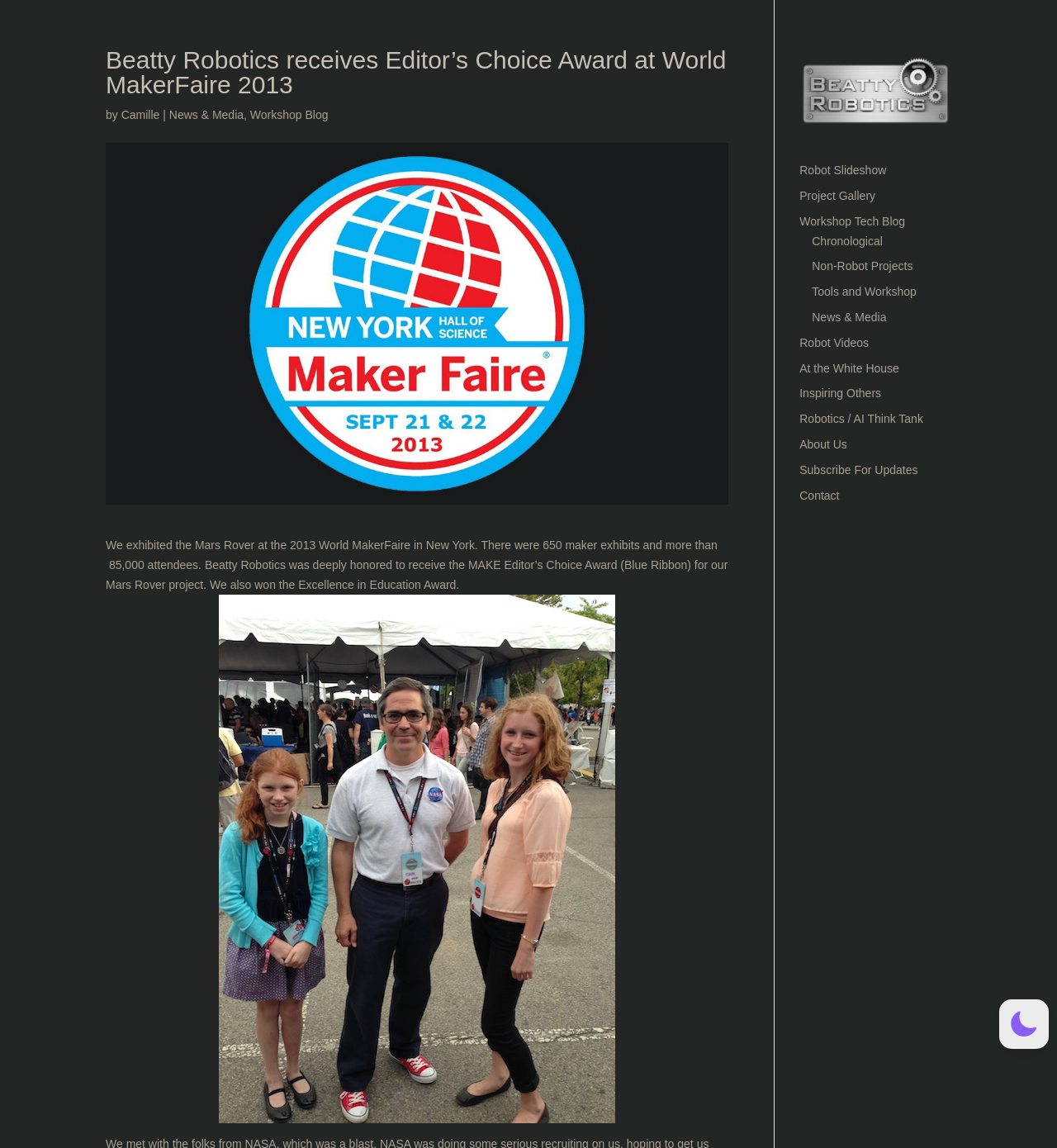What is the name of the image shown below the main text? Based on the screenshot, please respond with a single word or phrase.

IMG_0271